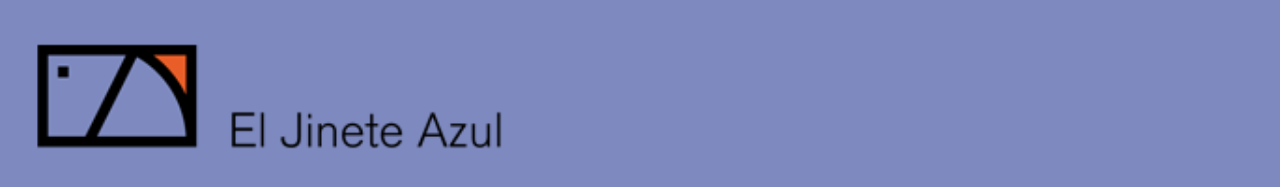Please provide a comprehensive answer to the question below using the information from the image: What shape is used as an accent in the logo design?

According to the caption, the logo design incorporates an orange triangular accent, which adds a pop of color to the overall design.